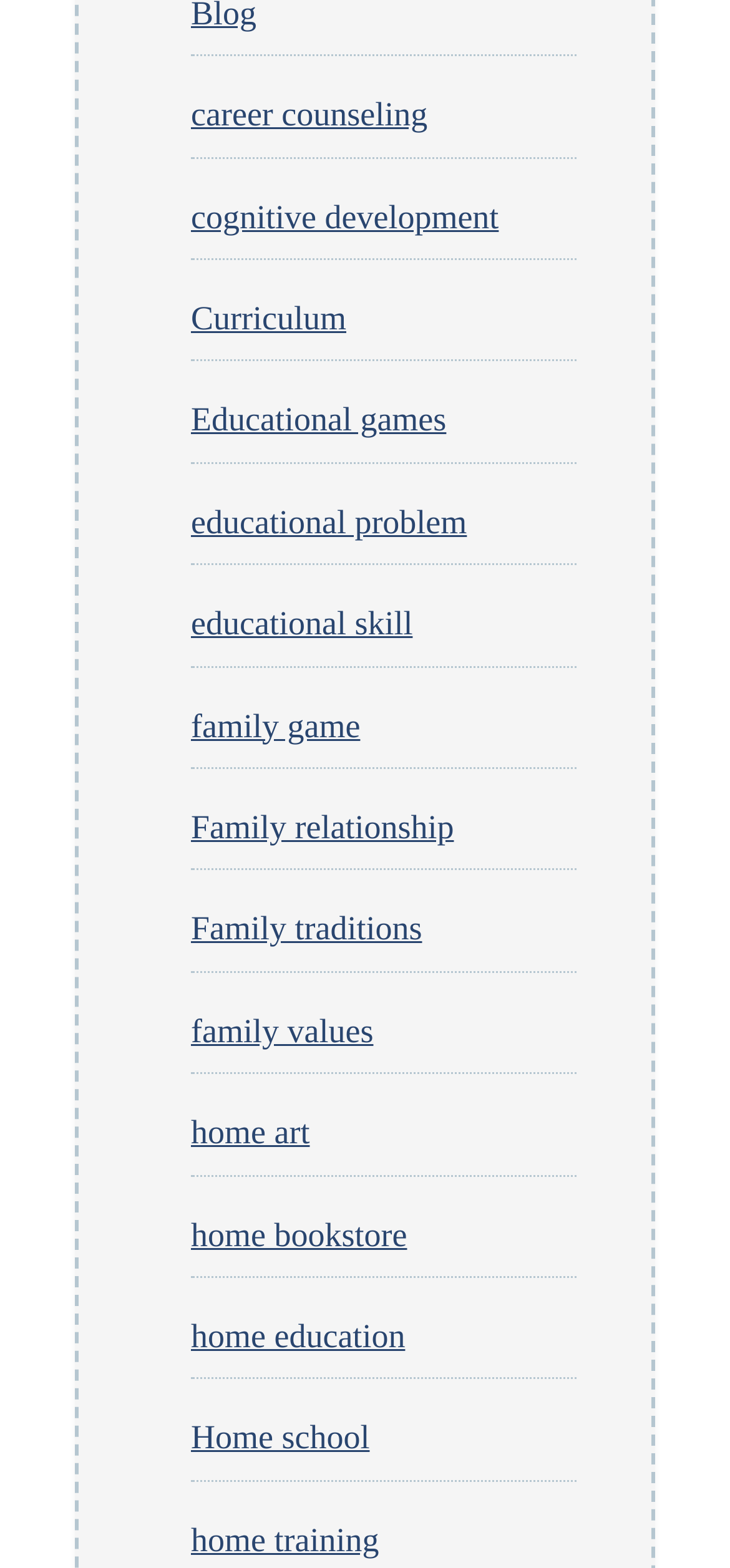How many educational topics are related to the home environment?
Look at the image and respond to the question as thoroughly as possible.

I counted the number of link elements with OCR text related to the home environment, which are 'home art', 'home bookstore', 'home education', and 'Home school'. Therefore, there are 4 educational topics related to the home environment.